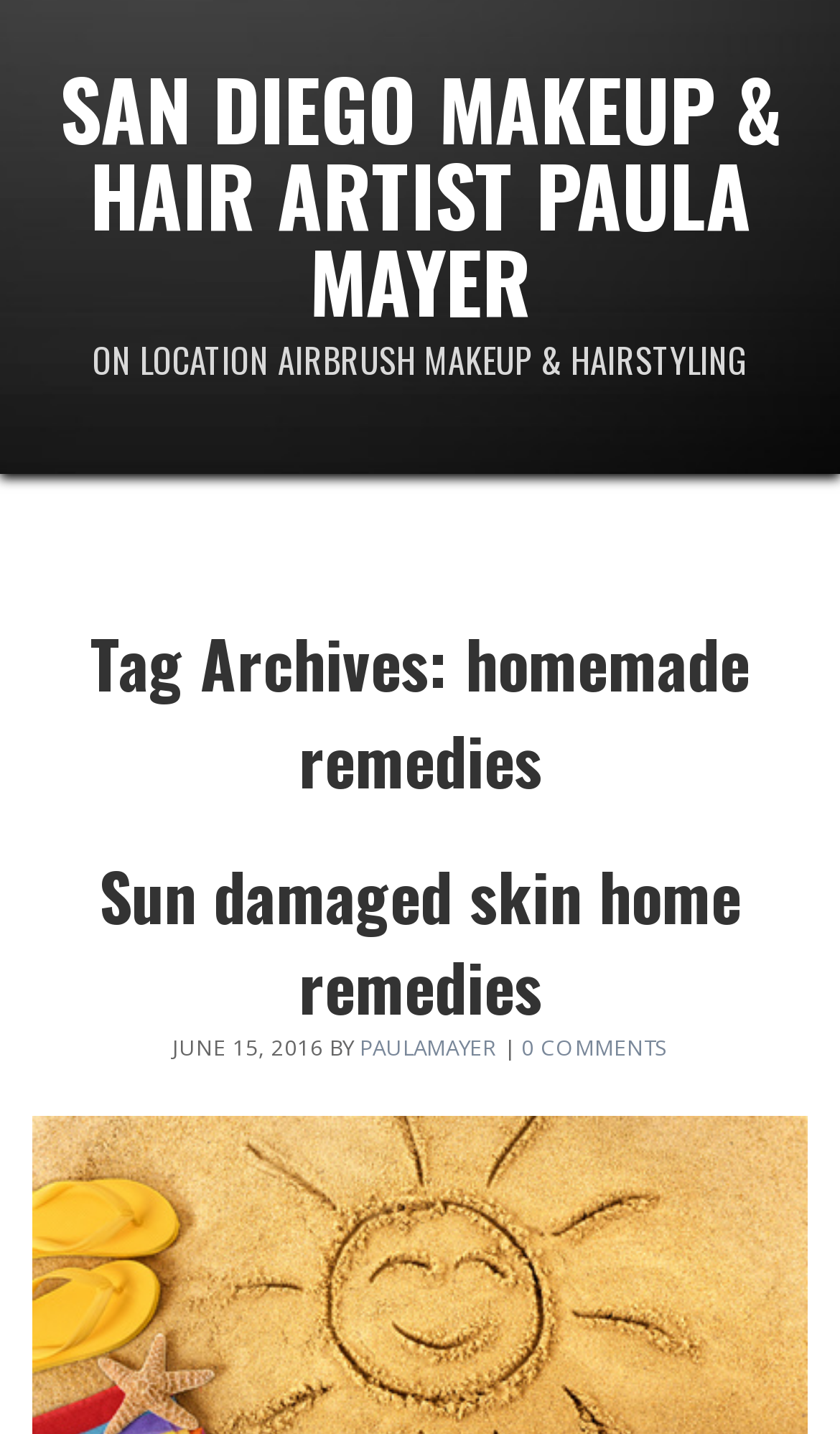Give a detailed explanation of the elements present on the webpage.

The webpage is about San Diego makeup and hair artist Paula Mayer, with a focus on homemade remedies. At the top of the page, there is a prominent link to Paula Mayer's on-location airbrush makeup and hairstyling services. Below this, there is a heading that reads "Tag Archives: homemade remedies", indicating that the page is an archive of posts related to homemade remedies.

The main content of the page appears to be a blog post titled "Sun damaged skin home remedies", which is a heading that takes up a significant portion of the page. Below this heading, there is a link to the same post, suggesting that it may be a clickable title. The post is dated June 15, 2016, and is attributed to Paula Mayer. There is also a link to Paula Mayer's profile or website, as well as a link to 0 comments, indicating that the post has no comments.

Overall, the page has a simple and clean layout, with a clear hierarchy of headings and links. The content is focused on homemade remedies, specifically sun-damaged skin, and is presented in a clear and easy-to-read format.